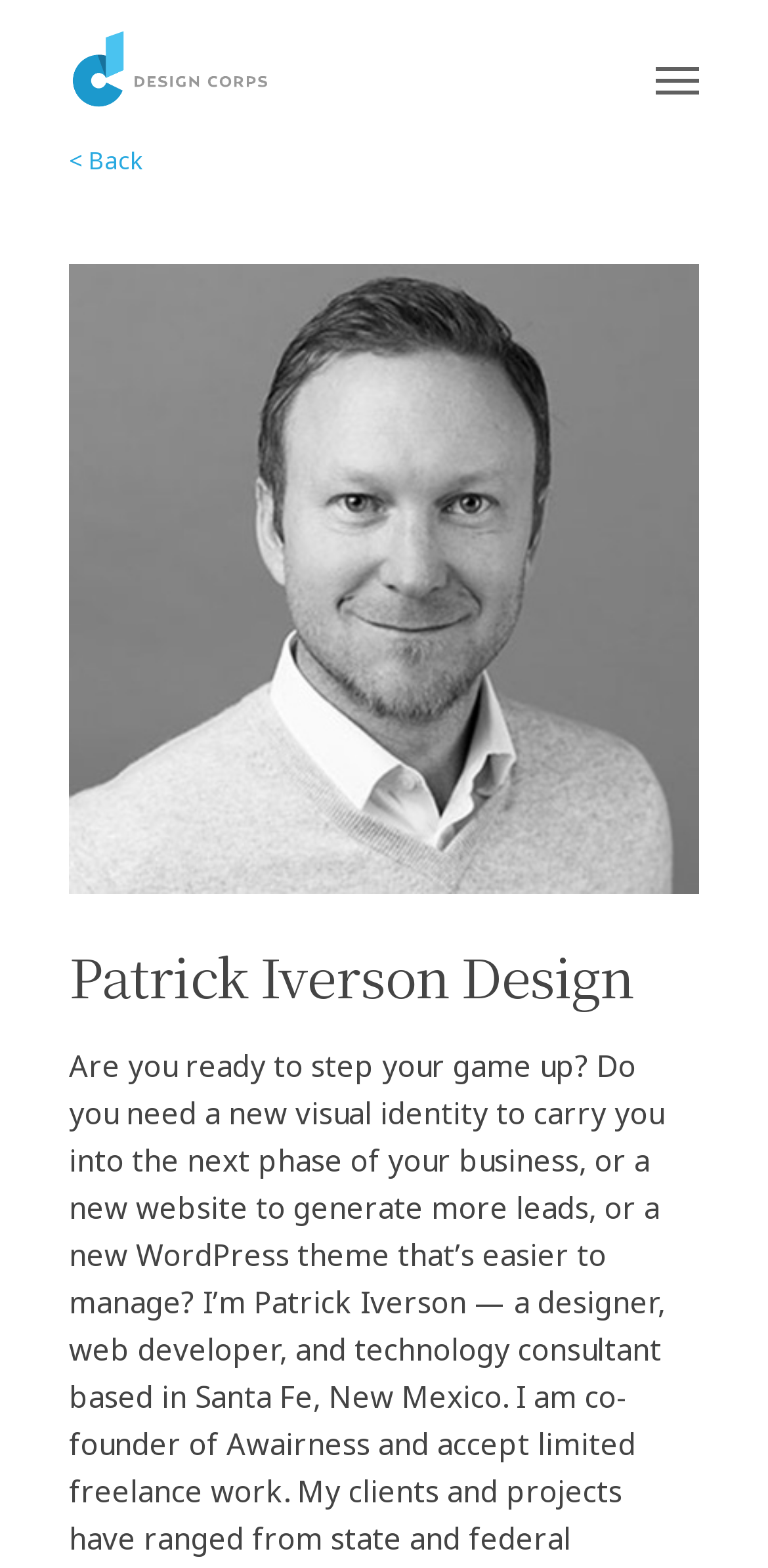For the following element description, predict the bounding box coordinates in the format (top-left x, top-left y, bottom-right x, bottom-right y). All values should be floating point numbers between 0 and 1. Description: Contact Us

None